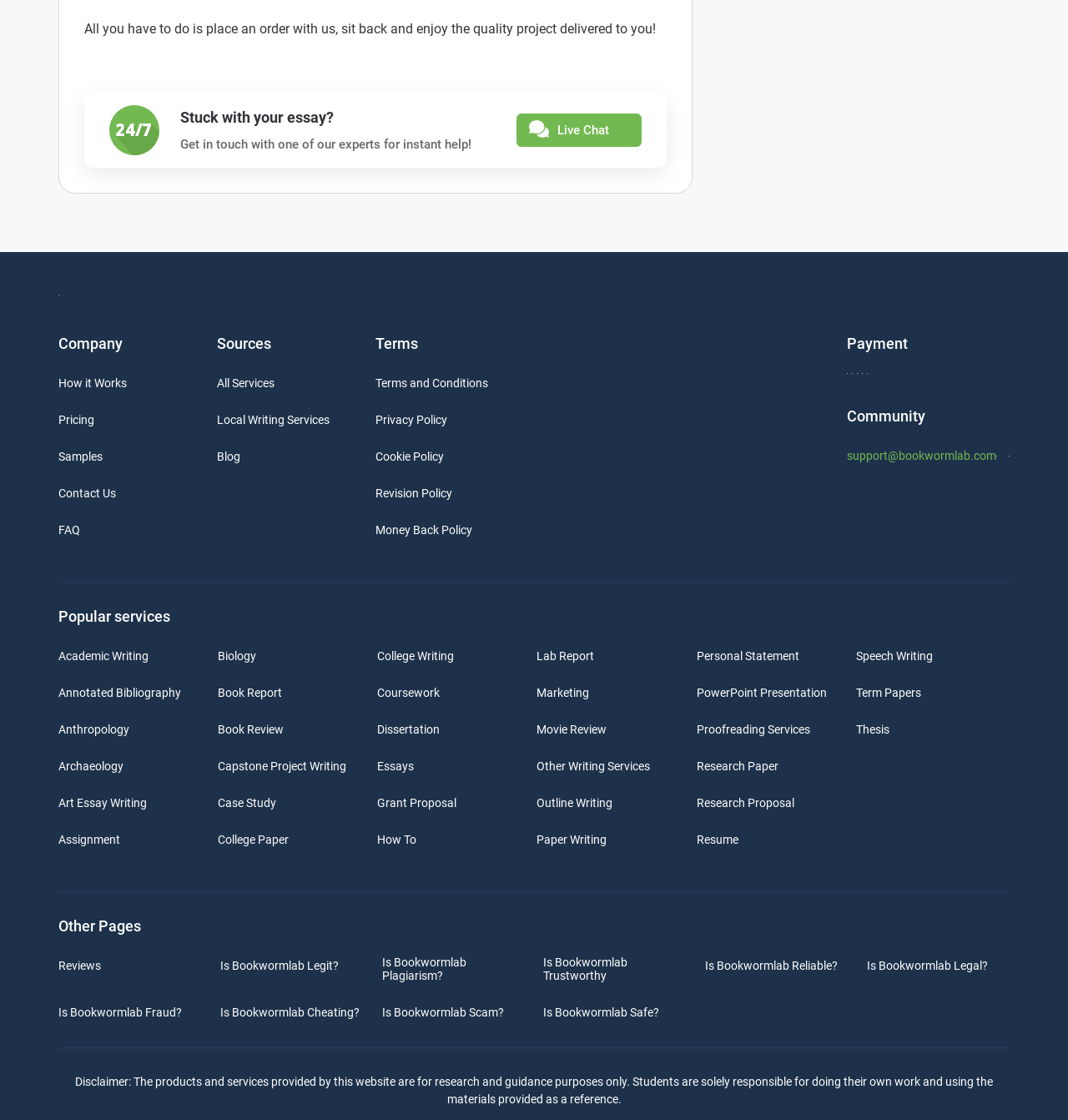What types of writing services are offered?
From the screenshot, supply a one-word or short-phrase answer.

Various academic writing services